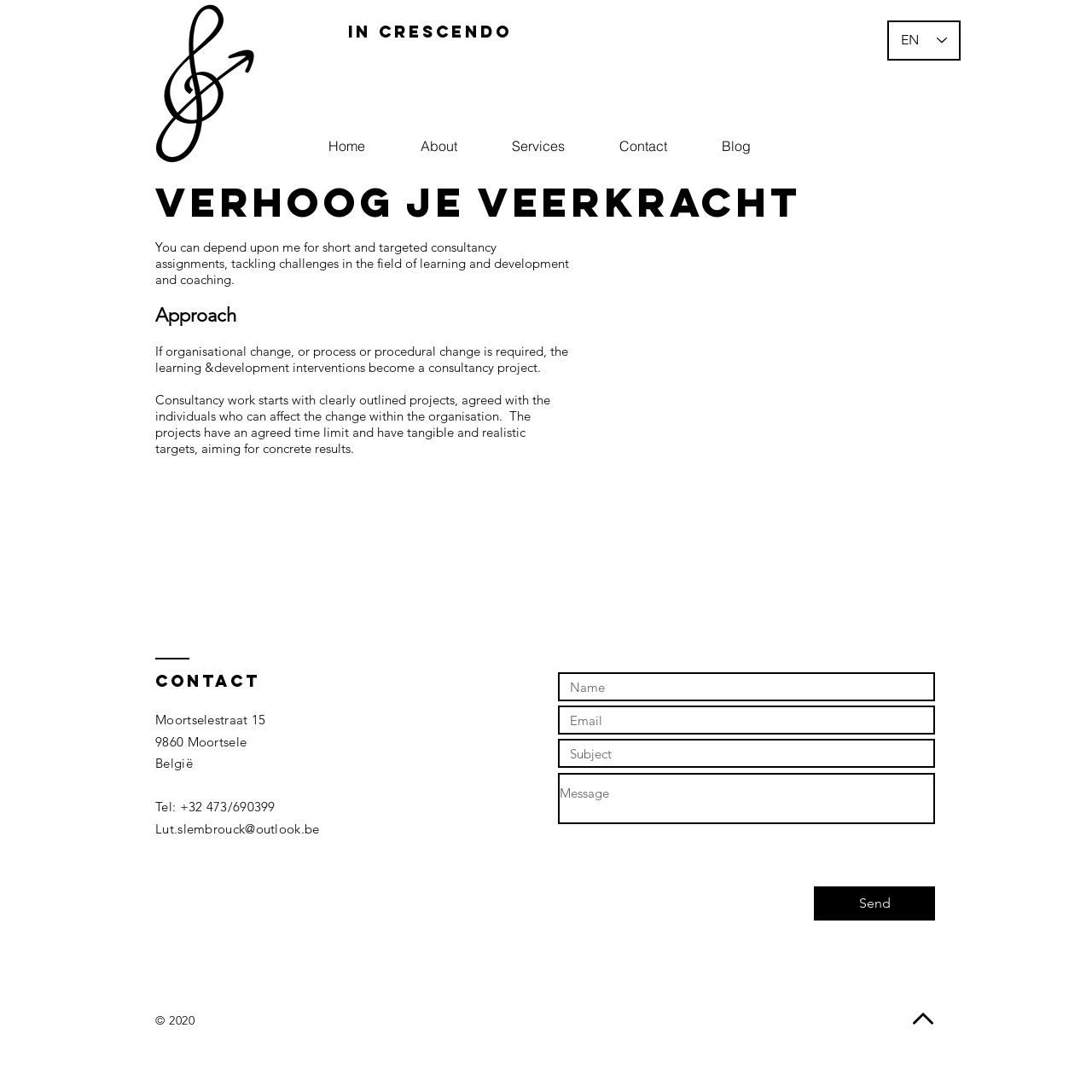Analyze the image and deliver a detailed answer to the question: How many textboxes are there in the contact form?

The contact form has four textboxes, which are 'Name', 'Email', 'Subject', and an empty textbox. These textboxes are located in the contentinfo section of the webpage.